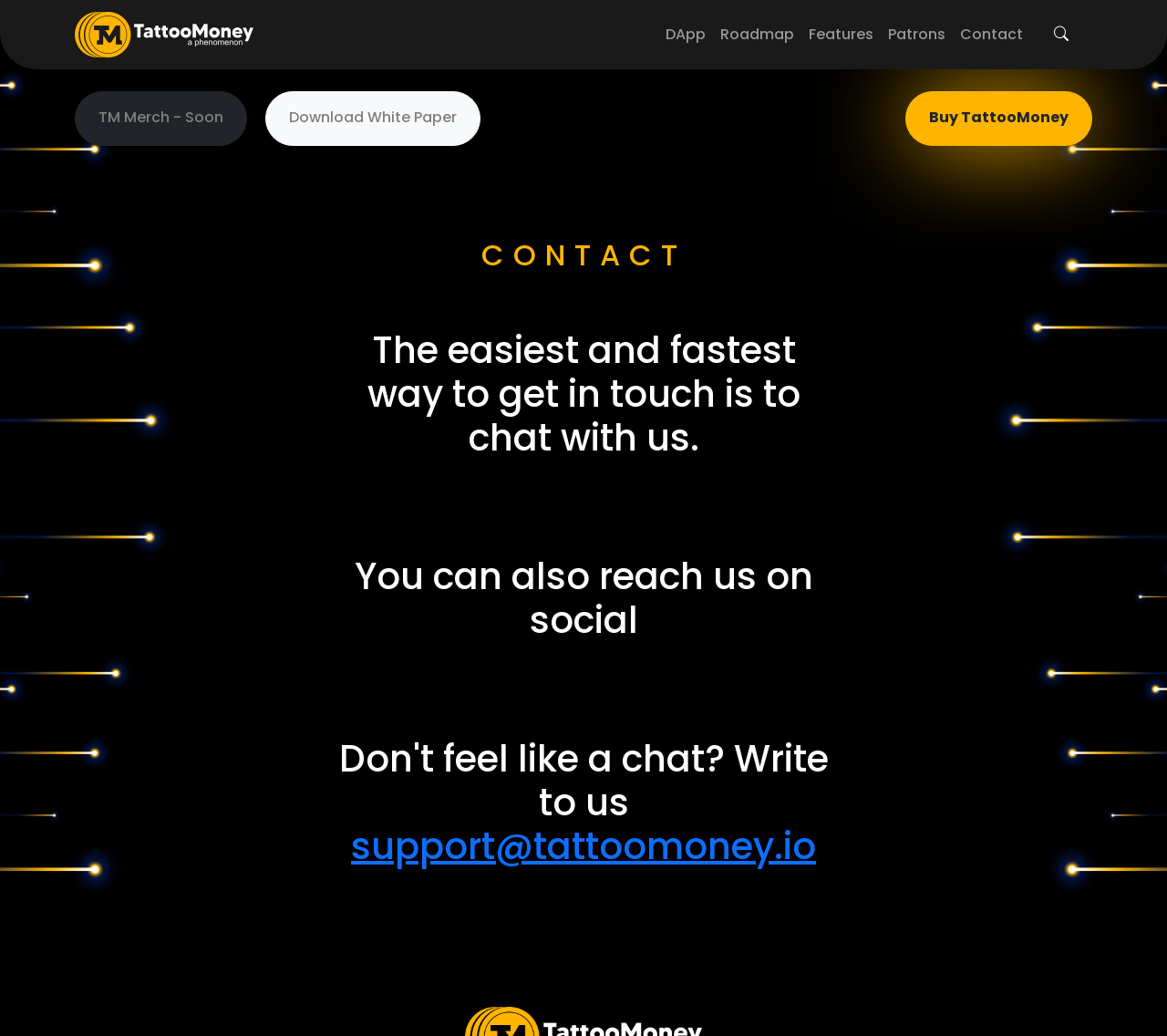What is the name of the token?
Provide a detailed answer to the question using information from the image.

The name of the token is mentioned in the root element description as 'TAT2 Token is a deflationary multi-blockchain token crafted for the global tattoo industry.'